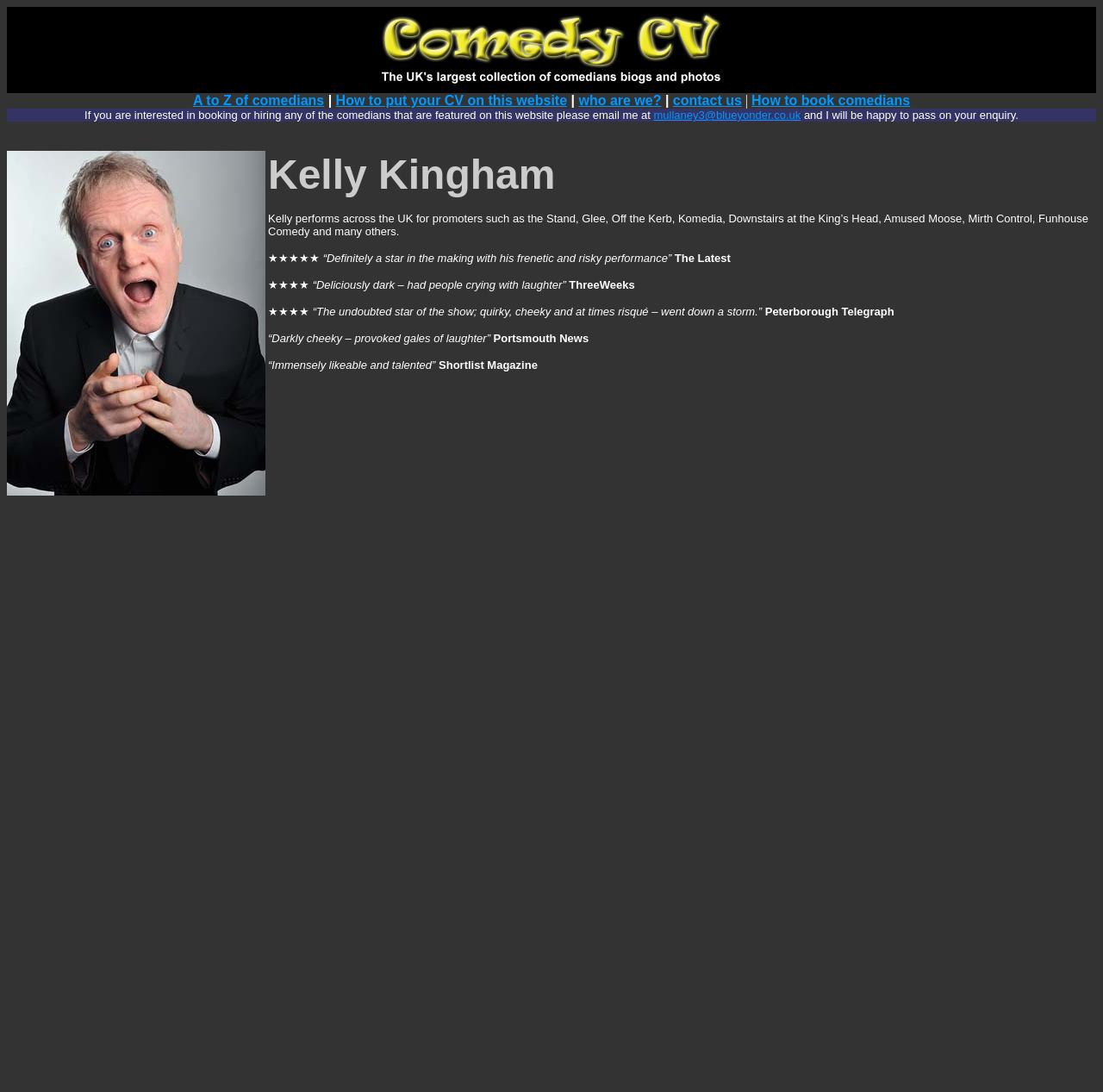What is the position of the image in the second table?
Answer the question in as much detail as possible.

By examining the bounding box coordinates of the image element in the second table, I can see that it is positioned at the top-left corner of the table, with coordinates [0.006, 0.138, 0.241, 0.454].